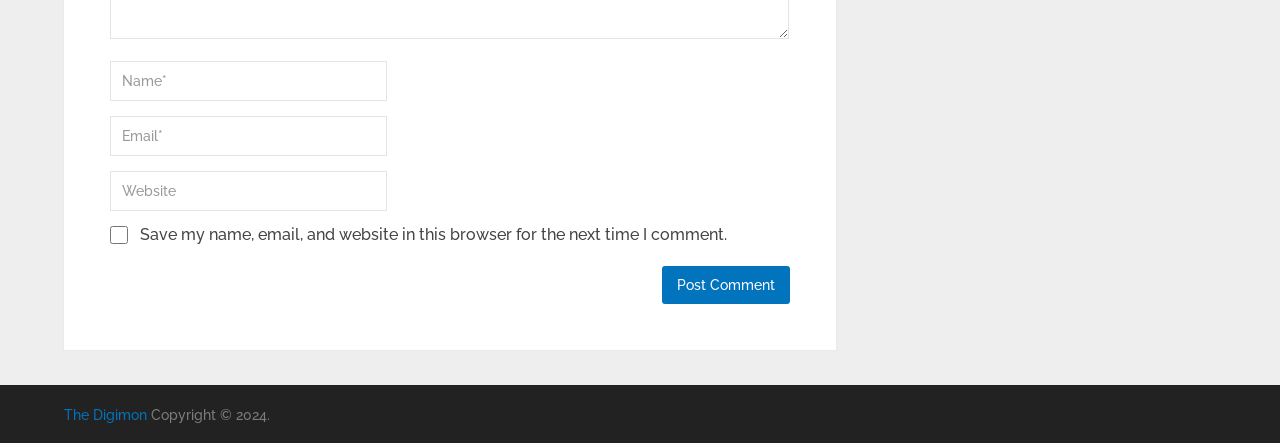What is the function of the button?
Give a detailed explanation using the information visible in the image.

The button is located at the bottom of the form and has the text 'Post Comment'. This implies that its function is to submit the user's comment after filling out the required fields.